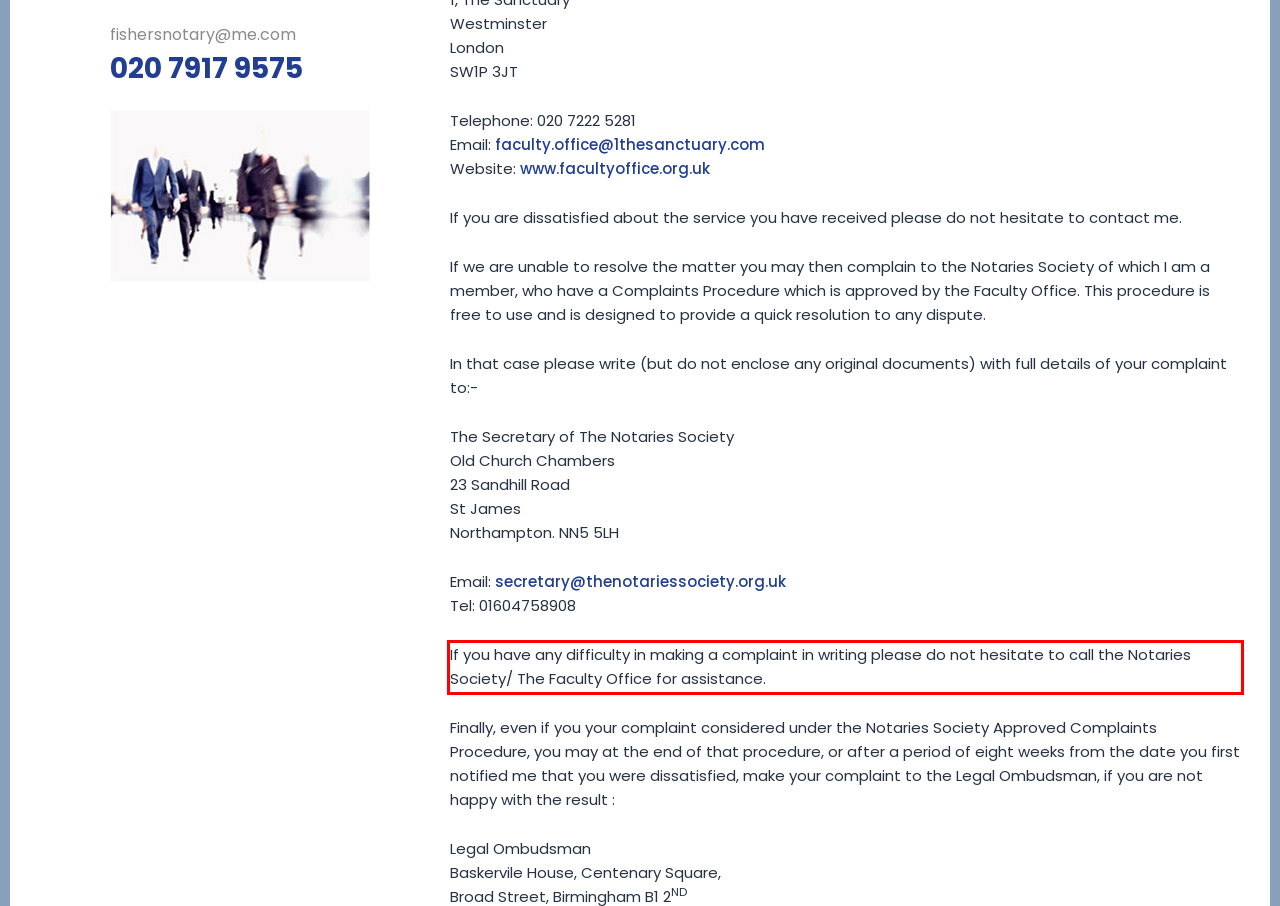You have a screenshot with a red rectangle around a UI element. Recognize and extract the text within this red bounding box using OCR.

If you have any difficulty in making a complaint in writing please do not hesitate to call the Notaries Society/ The Faculty Office for assistance.